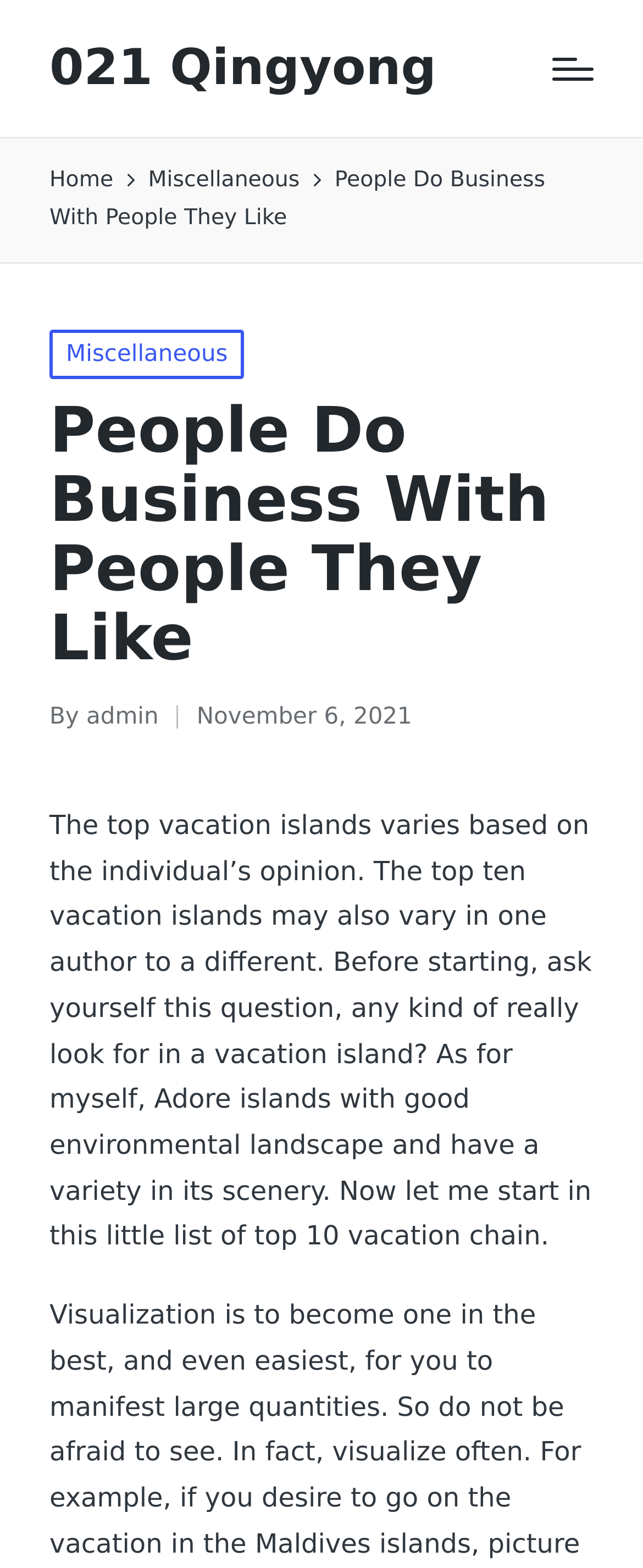When was the current article published?
Analyze the screenshot and provide a detailed answer to the question.

I found the publication date by looking at the section below the article title, where it says 'November 6, 2021', which indicates the date the article was published.